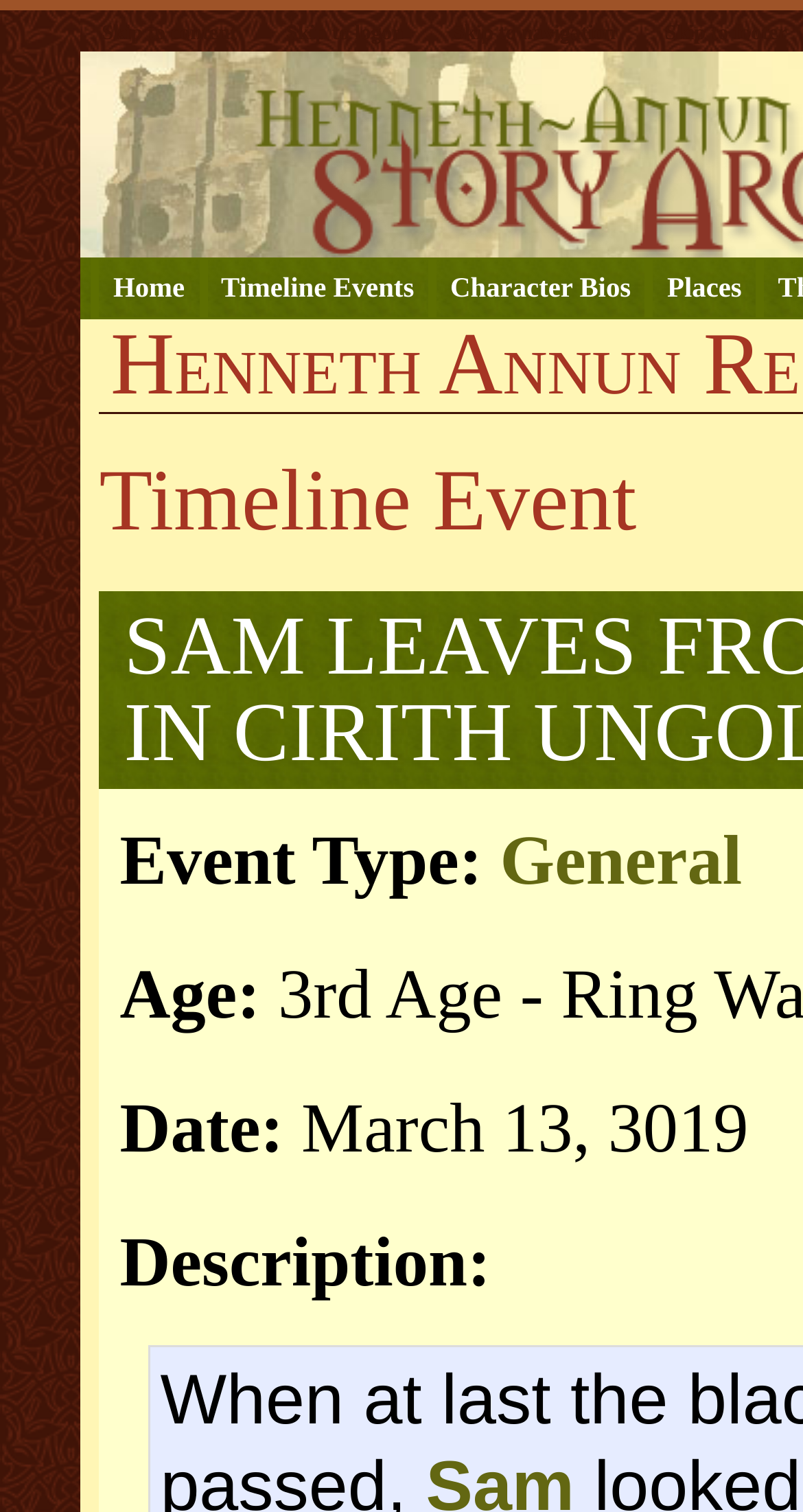Determine the bounding box coordinates for the area that needs to be clicked to fulfill this task: "Skip to content". The coordinates must be given as four float numbers between 0 and 1, i.e., [left, top, right, bottom].

[0.1, 0.015, 0.321, 0.03]